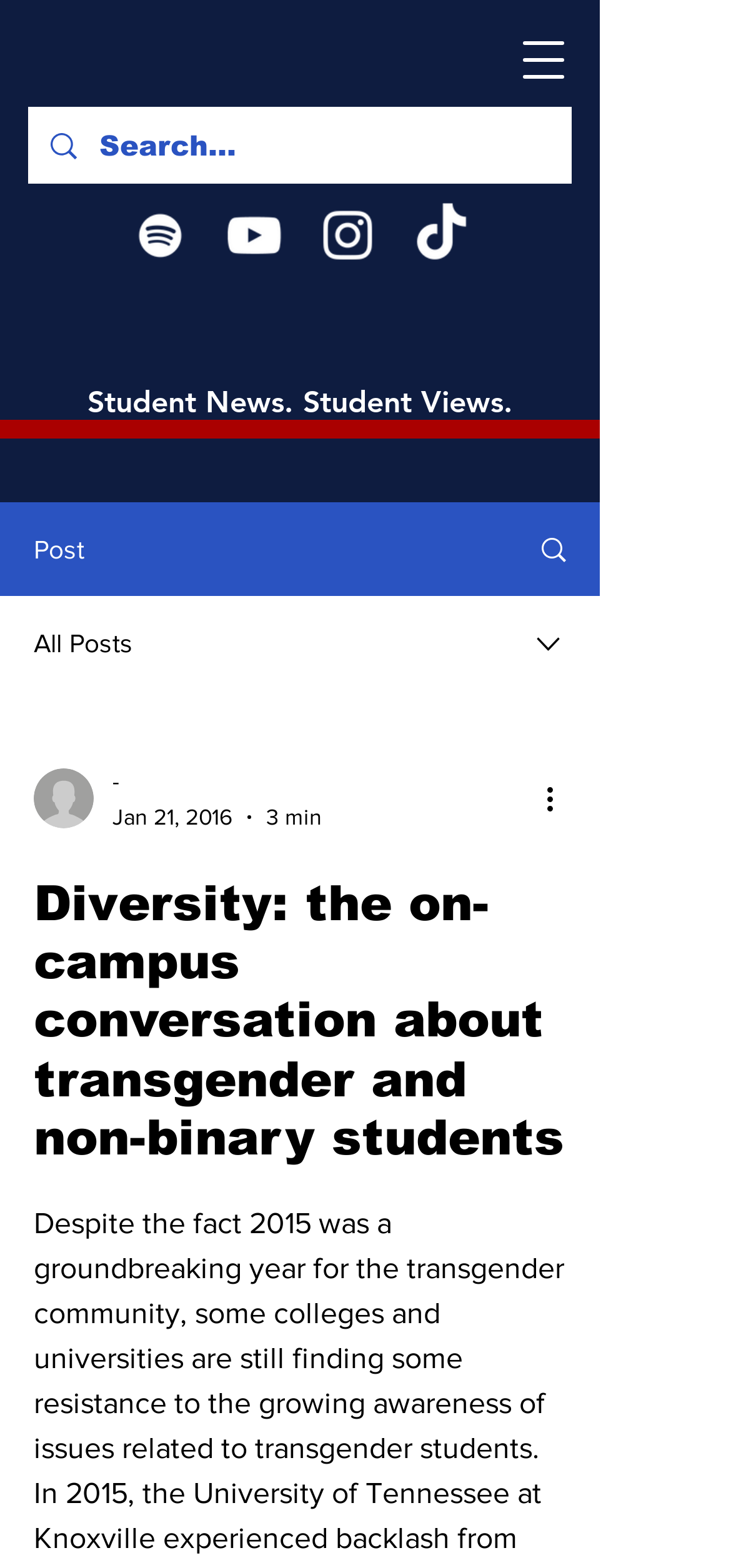Provide the bounding box coordinates for the area that should be clicked to complete the instruction: "Visit Spotify".

[0.174, 0.129, 0.264, 0.171]